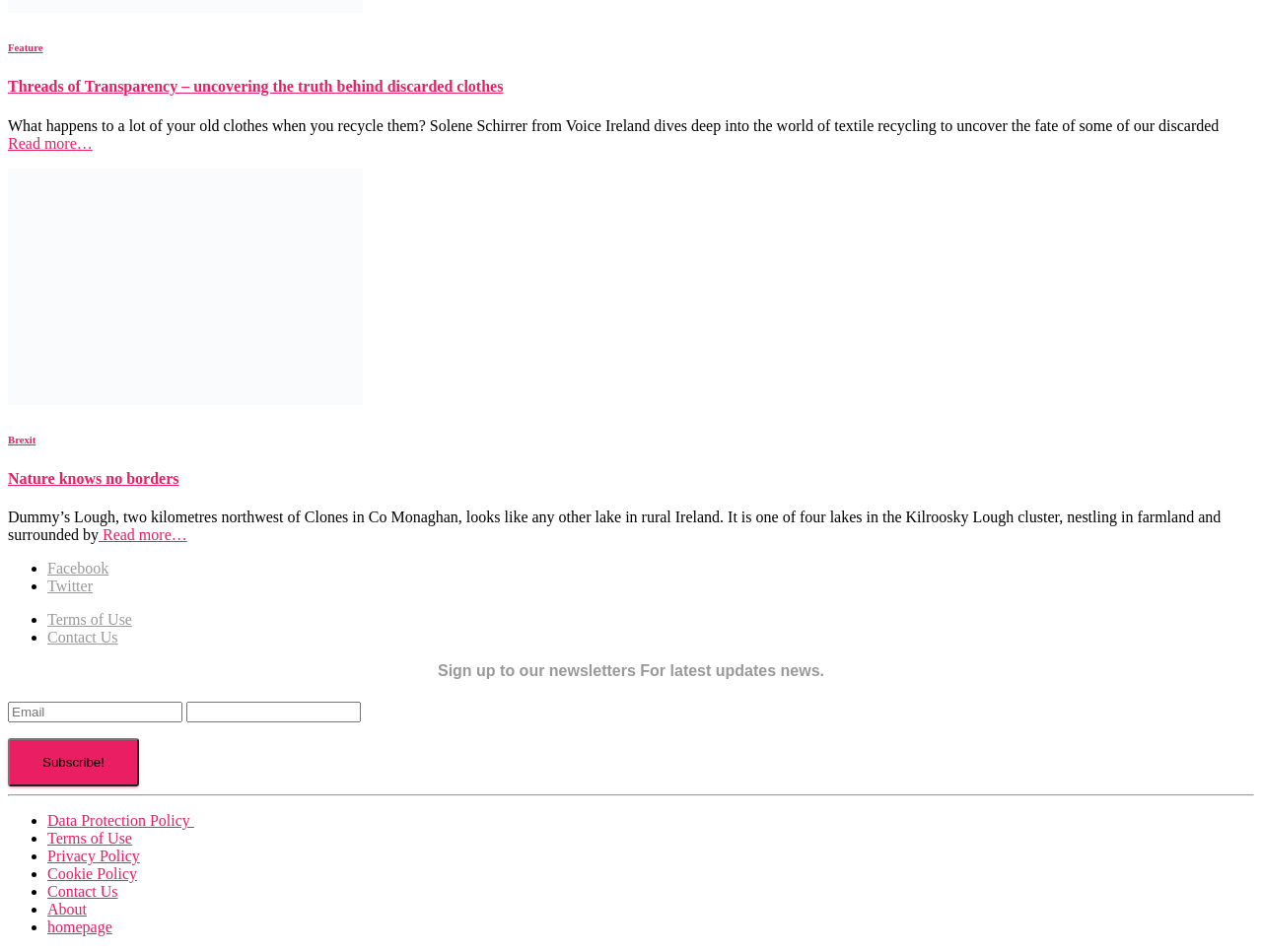Locate the bounding box coordinates of the region to be clicked to comply with the following instruction: "Read more about Brexit". The coordinates must be four float numbers between 0 and 1, in the form [left, top, right, bottom].

[0.006, 0.455, 0.028, 0.468]